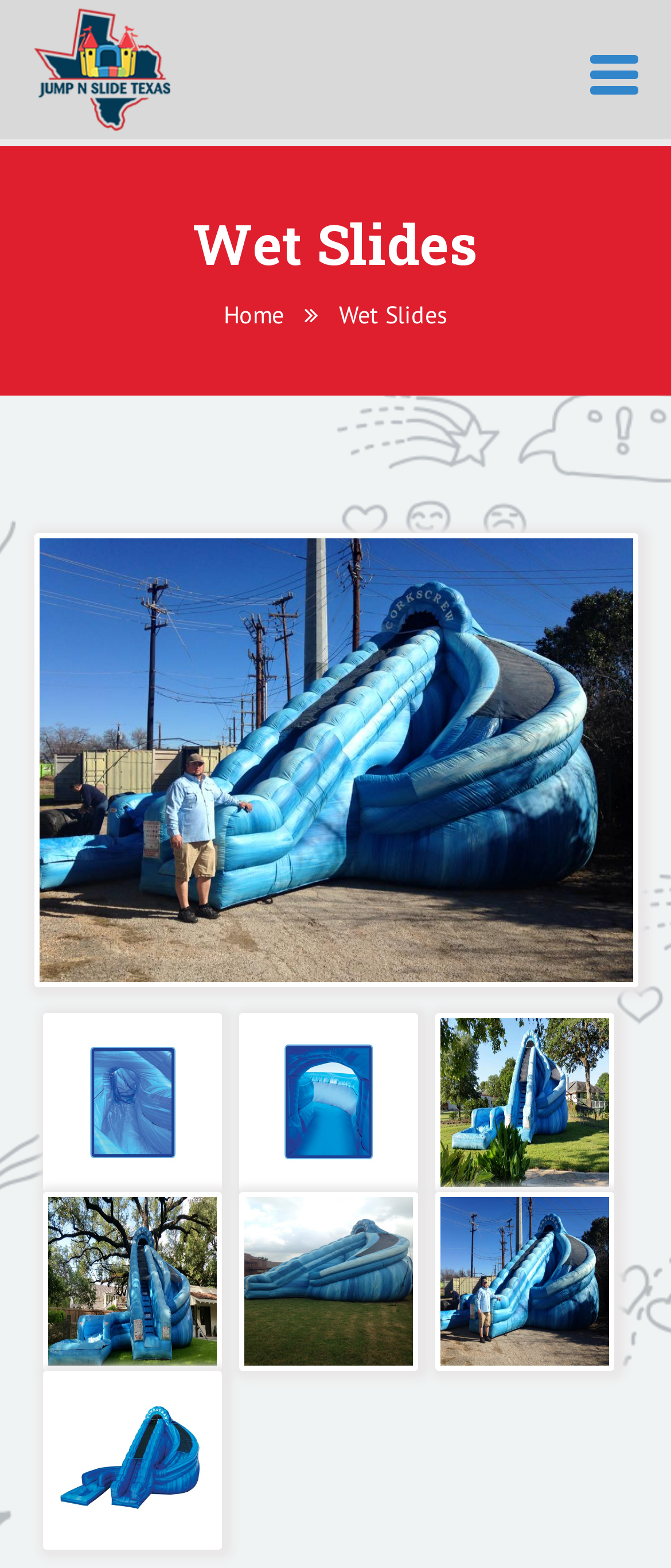Using the description "Statistics", locate and provide the bounding box of the UI element.

None